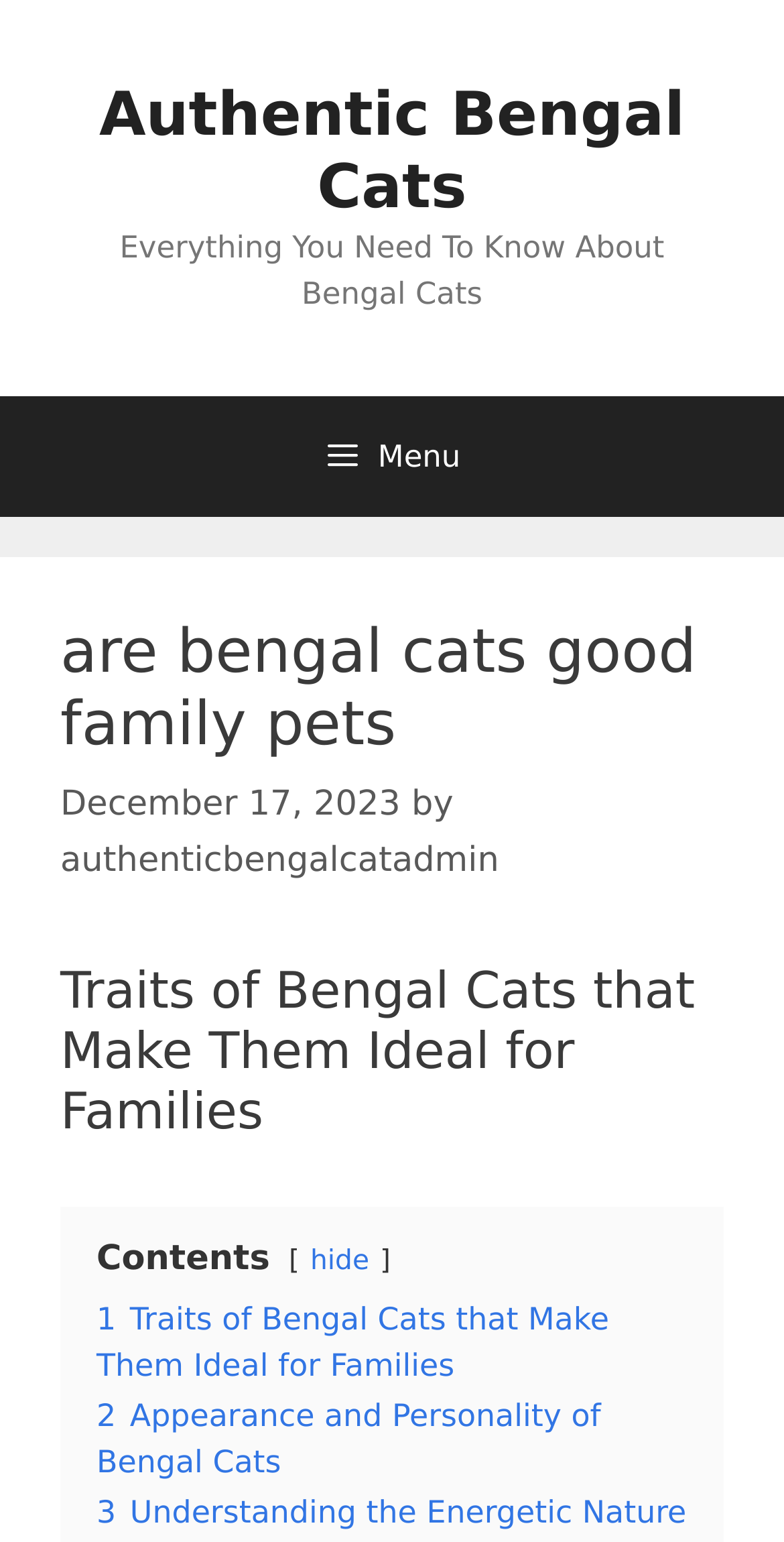How many links are there in the table of contents?
Please respond to the question with a detailed and thorough explanation.

The table of contents can be found in the element with the static text 'Contents'. It contains two links, '1 Traits of Bengal Cats that Make Them Ideal for Families' and '2 Appearance and Personality of Bengal Cats'.